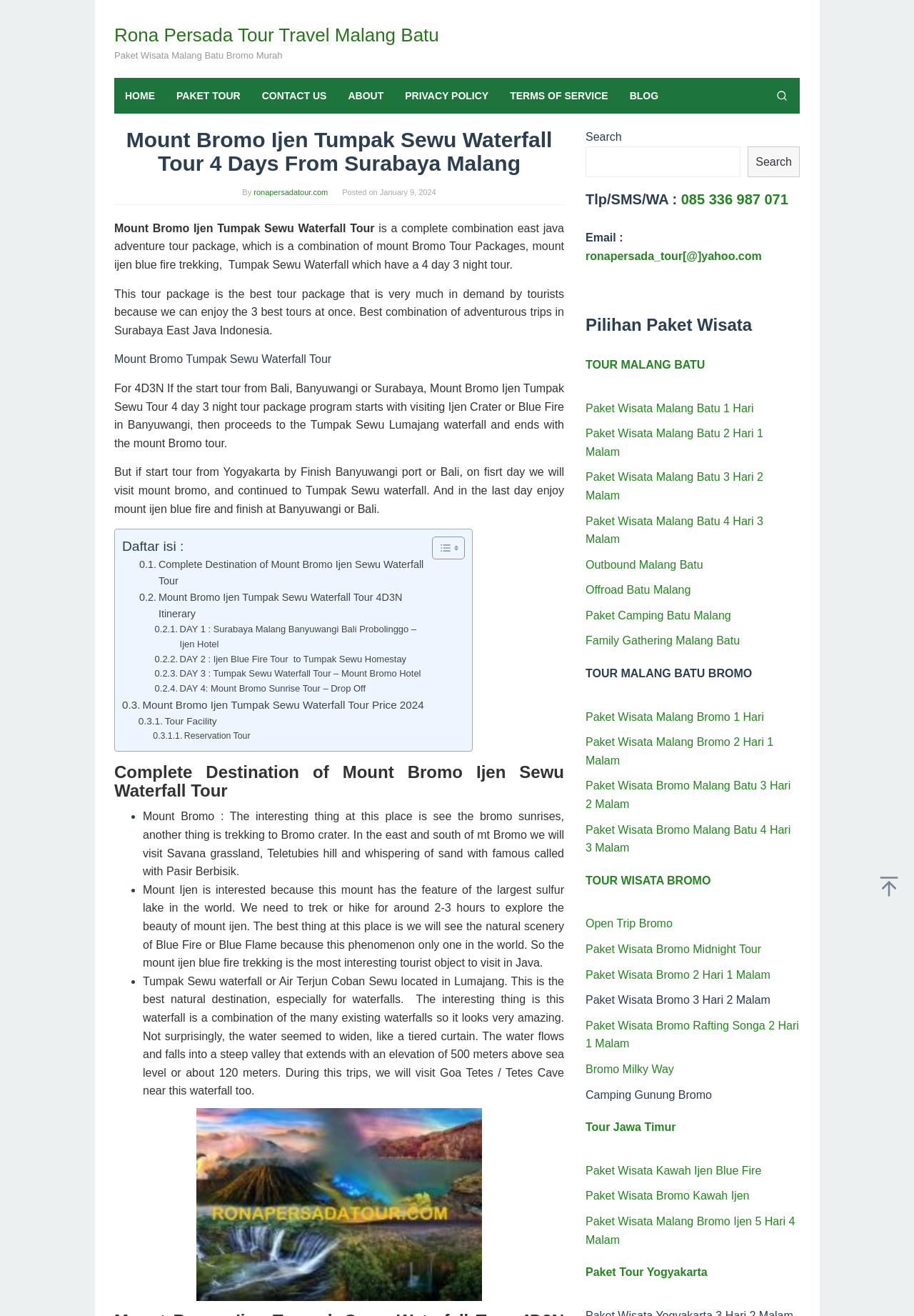What is the name of the waterfall mentioned in the webpage?
Based on the screenshot, respond with a single word or phrase.

Tumpak Sewu Waterfall